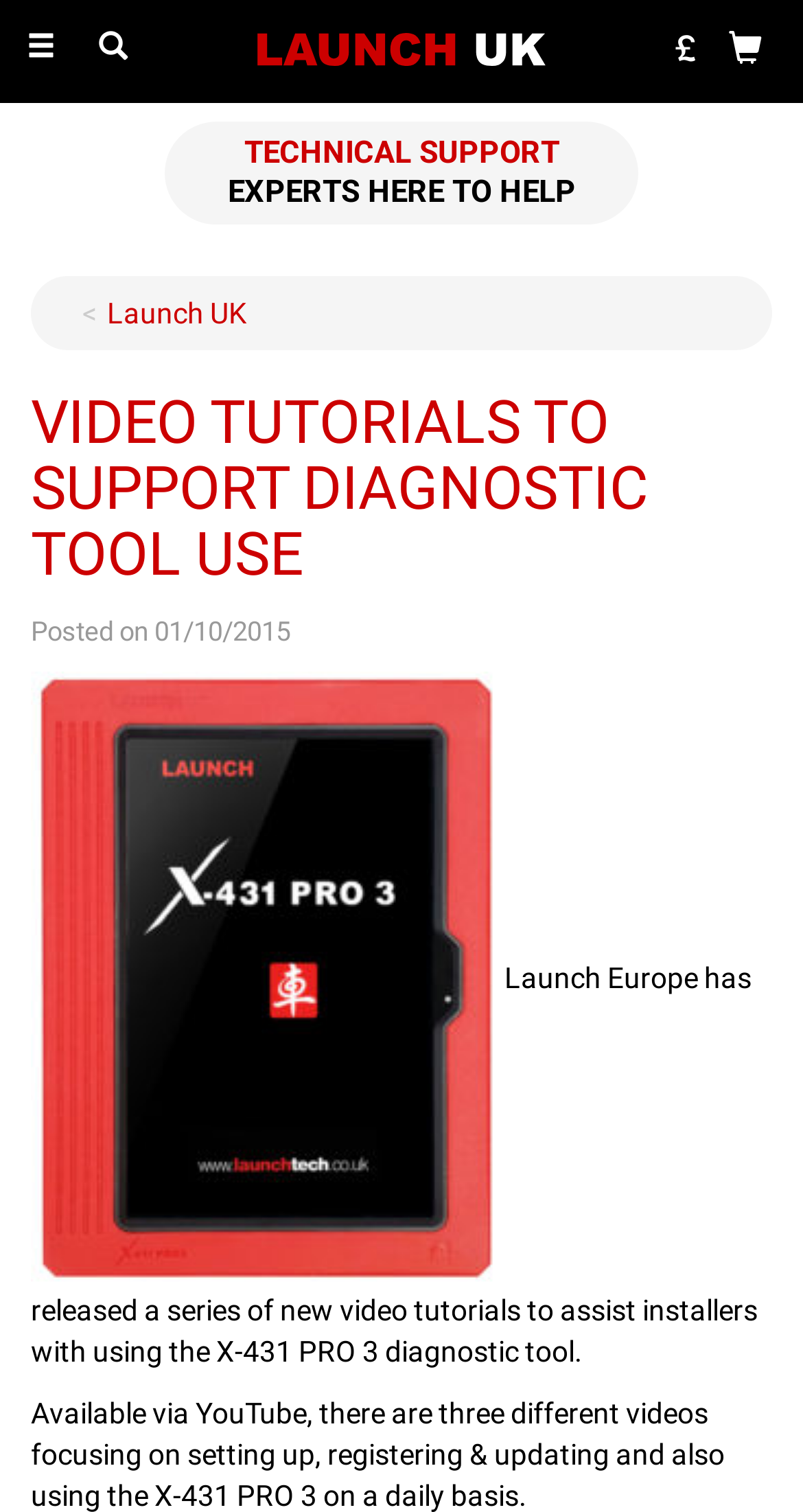Identify the bounding box of the HTML element described here: "aria-label="Search" name="s" placeholder="Search"". Provide the coordinates as four float numbers between 0 and 1: [left, top, right, bottom].

None